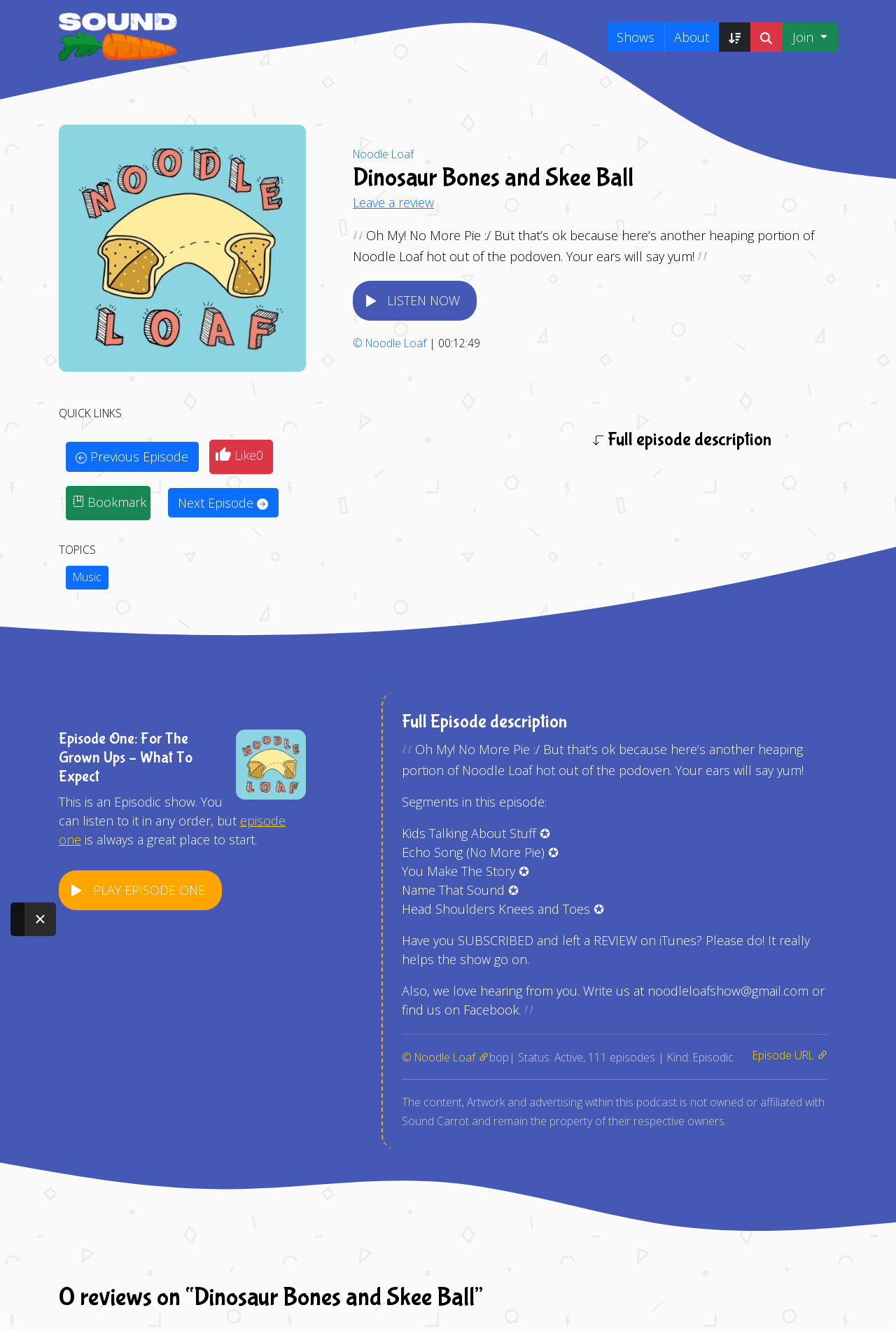Please determine the bounding box coordinates of the element's region to click for the following instruction: "Play the current episode".

[0.424, 0.215, 0.521, 0.237]